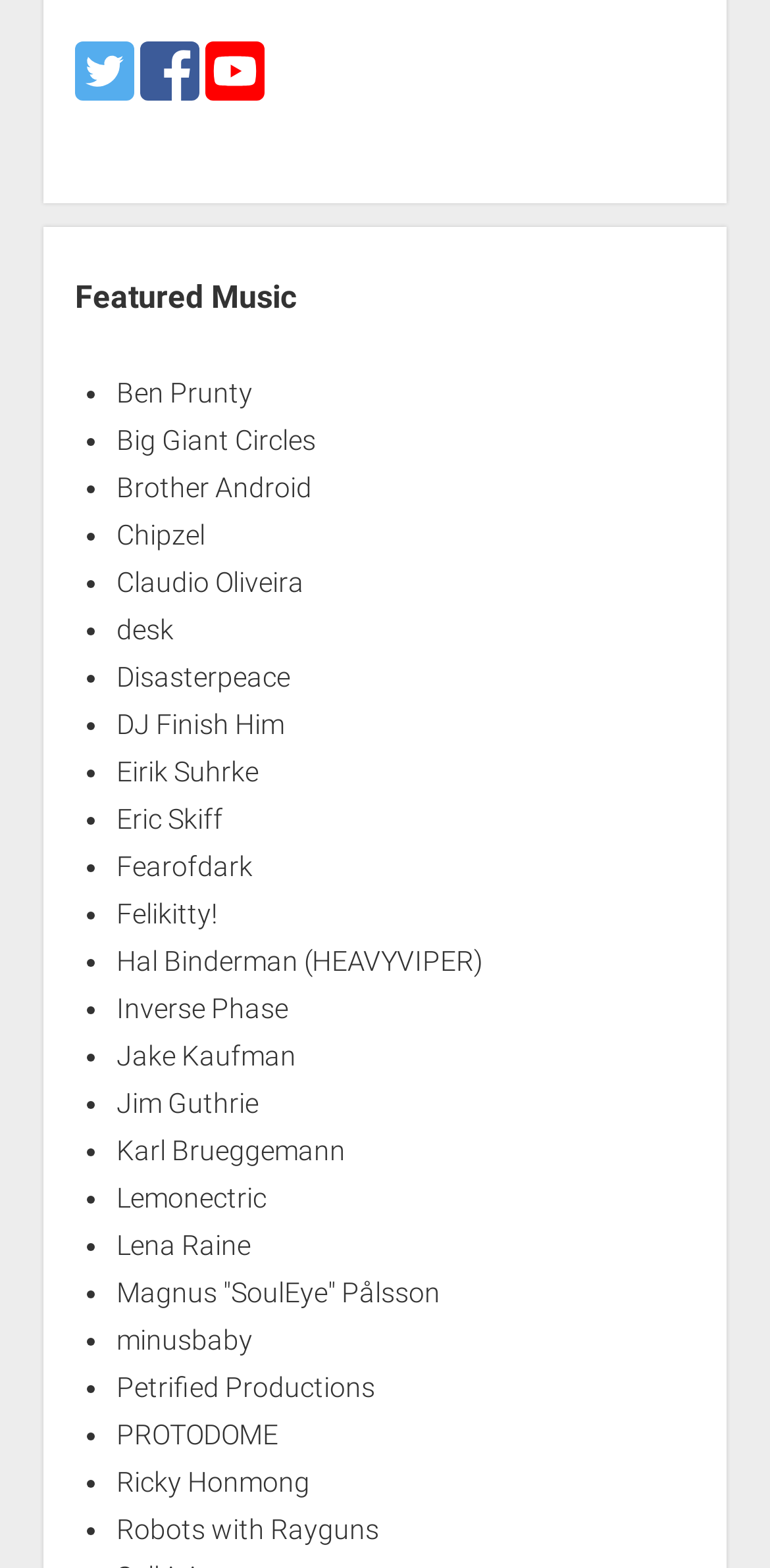Find the bounding box coordinates for the UI element that matches this description: "Communication".

None